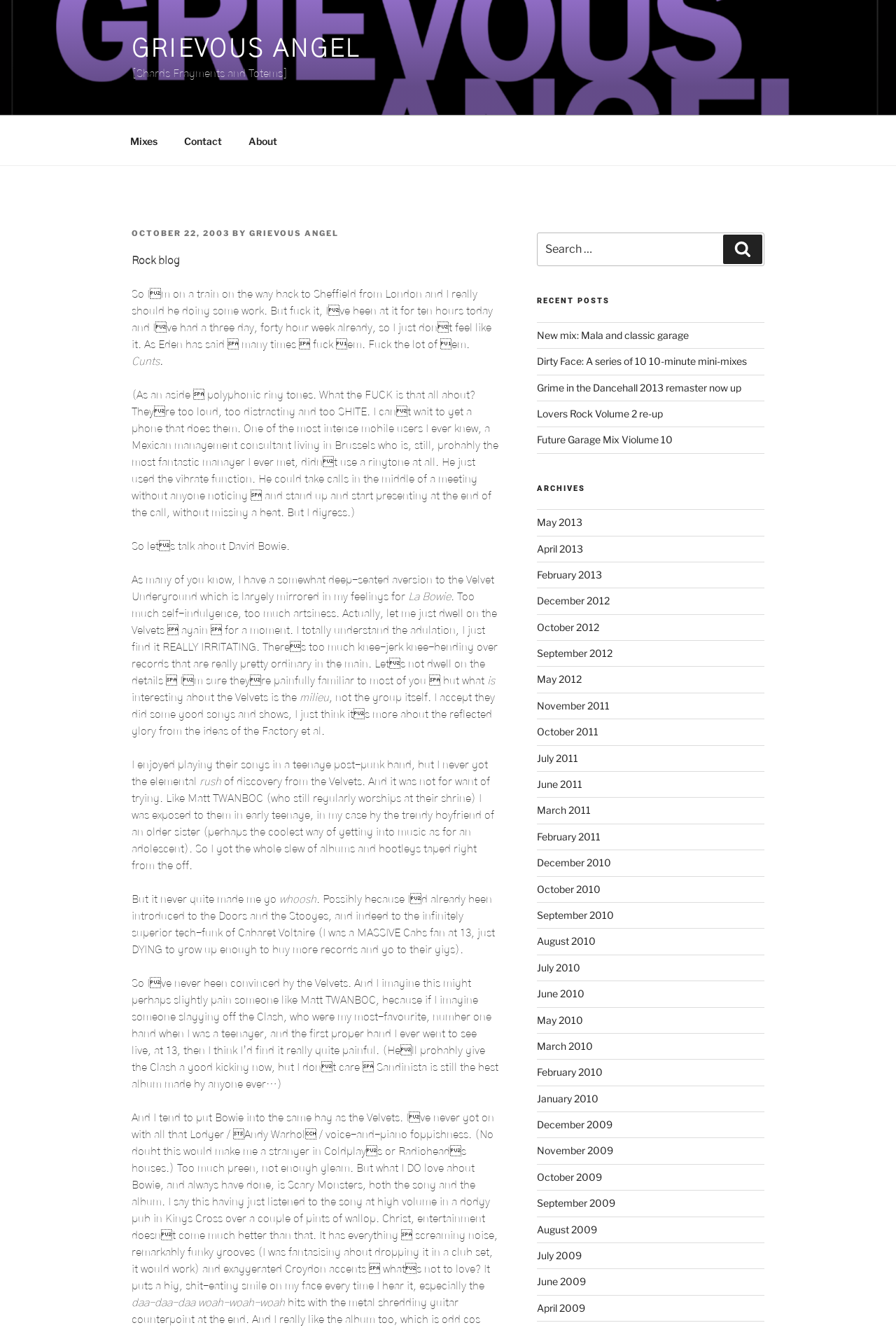Please reply to the following question with a single word or a short phrase:
What is the author's opinion about the Velvet Underground?

Not a fan